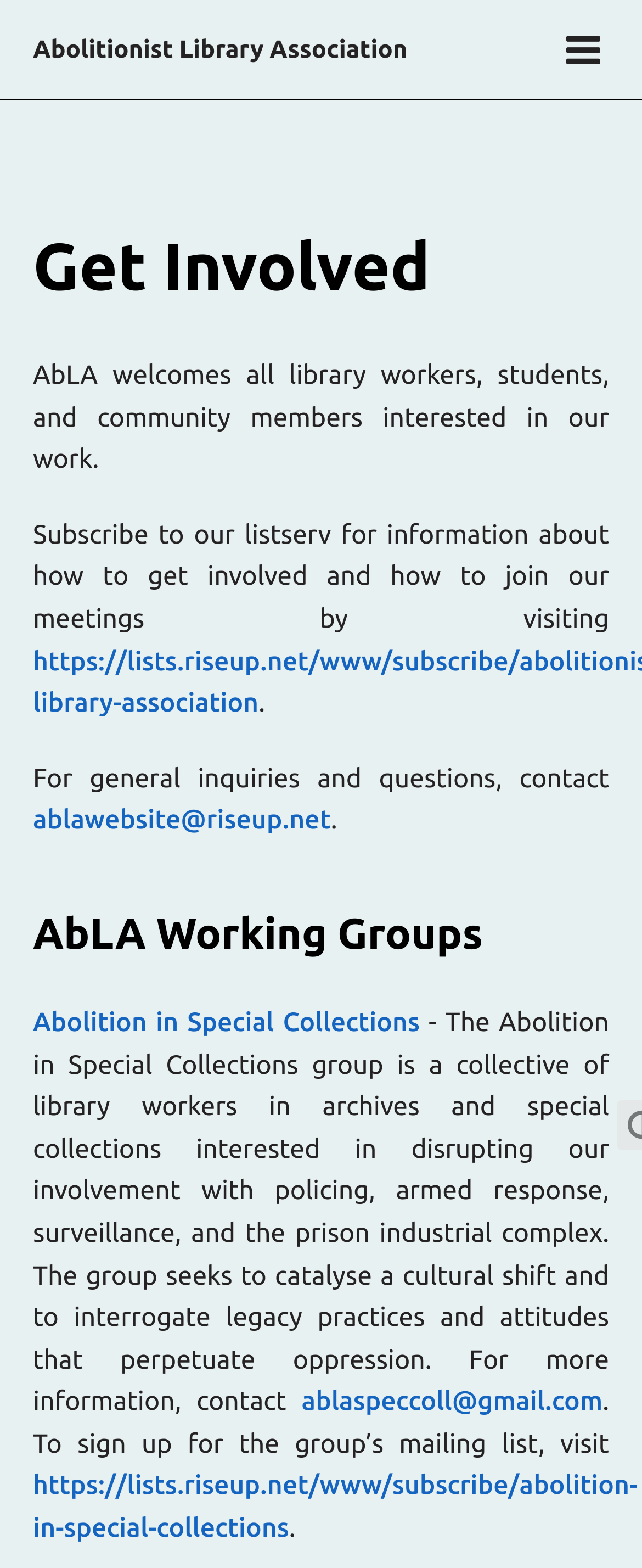What is the topic of the working group mentioned on the page?
Kindly offer a comprehensive and detailed response to the question.

I found the answer by looking at the heading element with the text 'AbLA Working Groups', which is followed by a link element with the text 'Abolition in Special Collections', suggesting that it is a topic of one of the working groups.